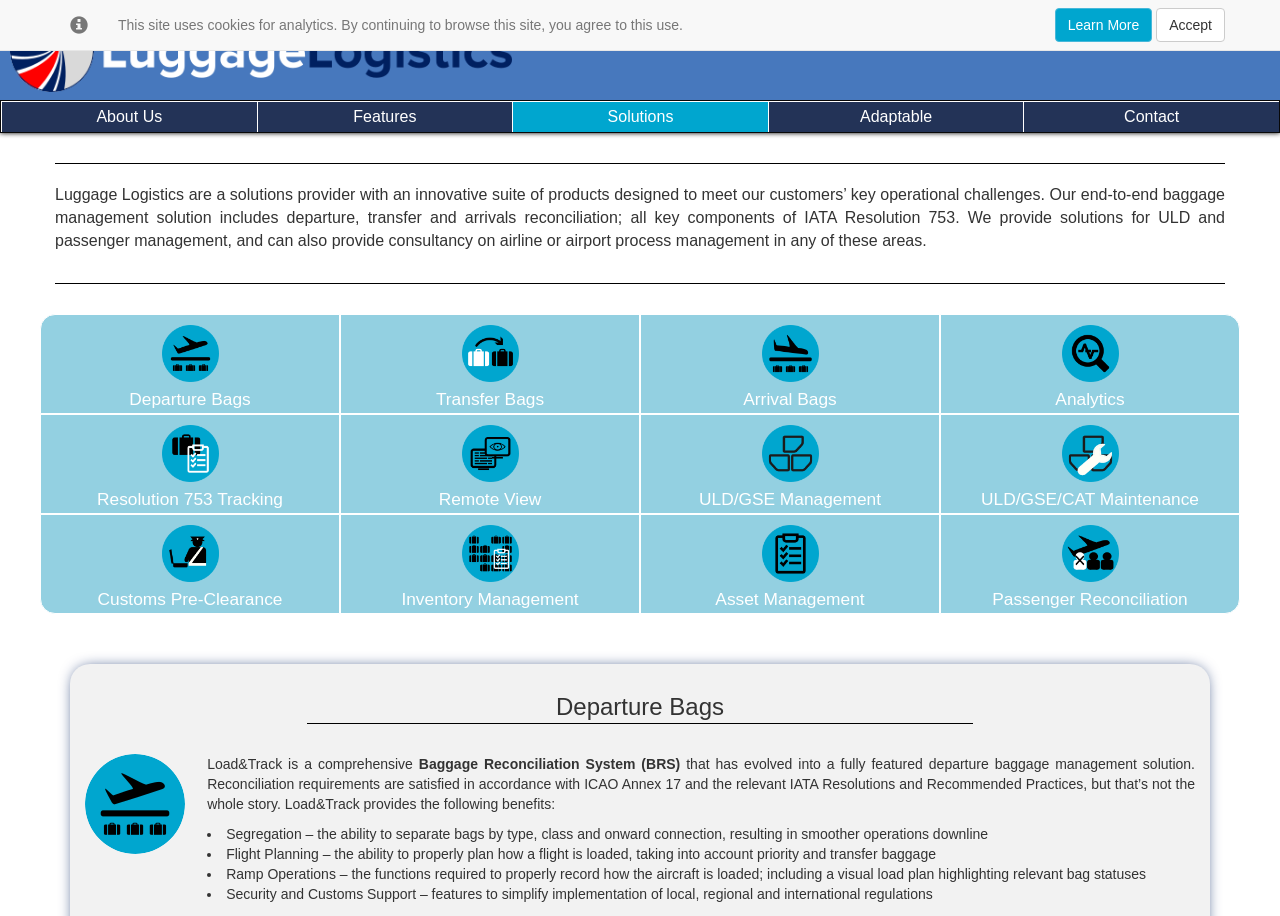What is the benefit of segregation in Load&Track?
Please respond to the question with as much detail as possible.

I found this information by reading the ListMarker and StaticText elements with IDs 712 and 713, which describe the benefits of segregation in Load&Track, including smoother operations downline.